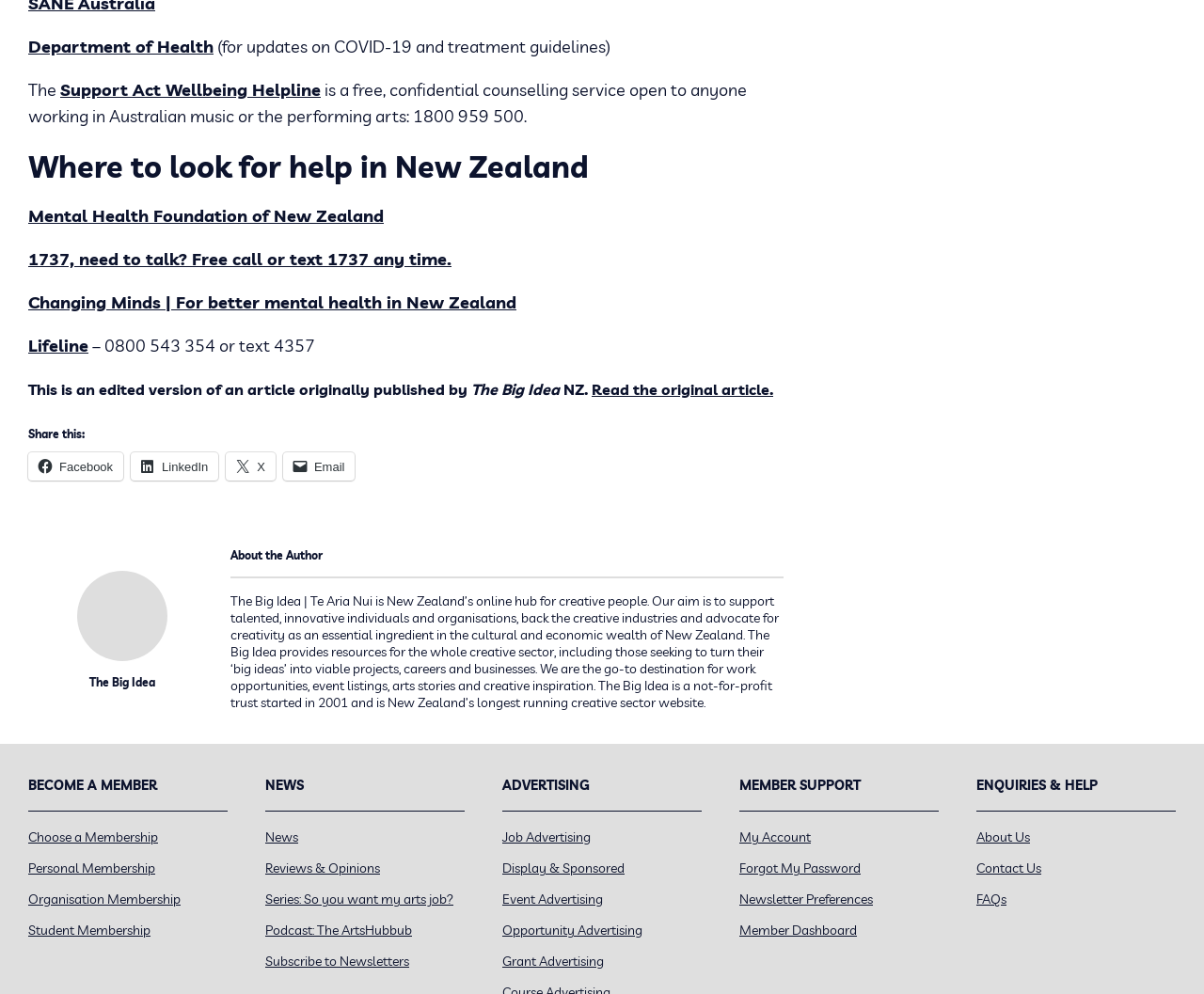Find the bounding box coordinates of the element to click in order to complete the given instruction: "Contact Us."

[0.811, 0.865, 0.865, 0.882]